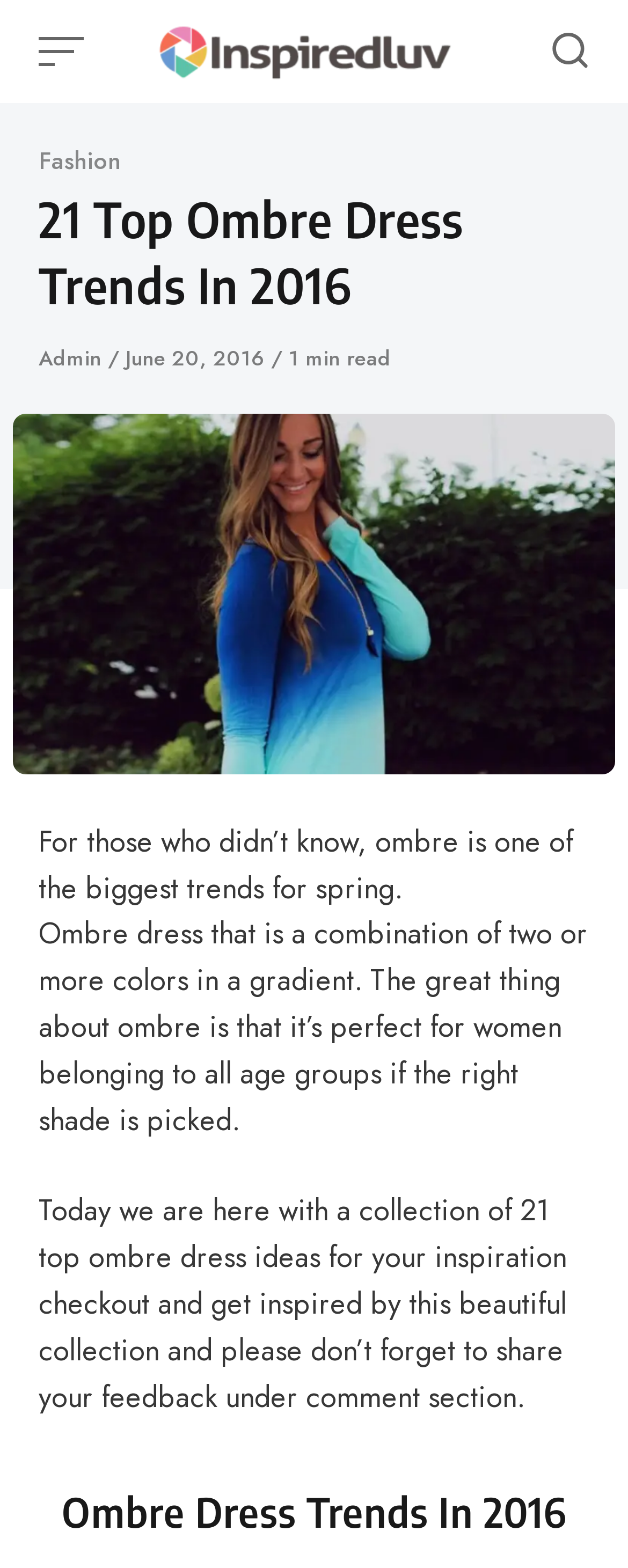Using the webpage screenshot, locate the HTML element that fits the following description and provide its bounding box: "Admin".

[0.062, 0.219, 0.172, 0.238]